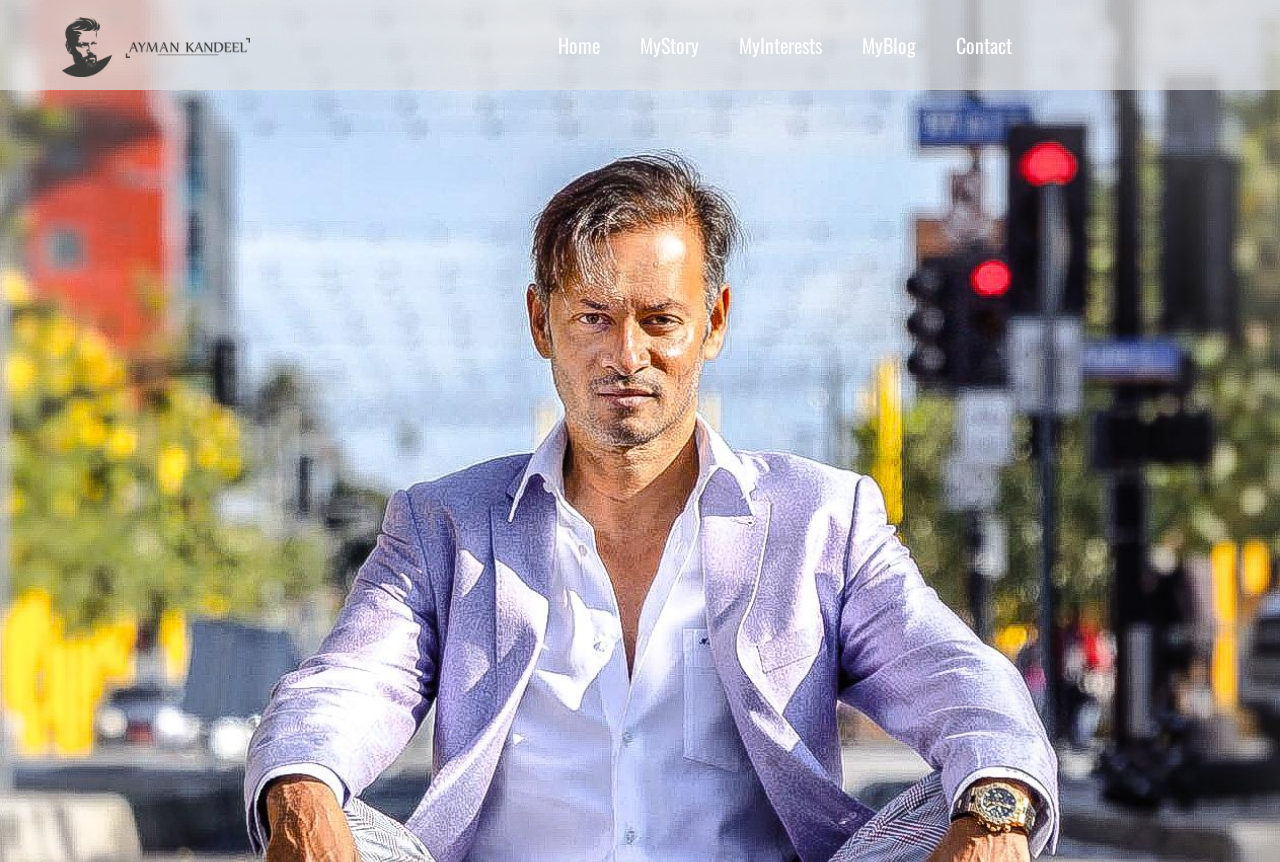Give a detailed account of the webpage, highlighting key information.

The webpage is about Dr. Ayman Kandeel's personal story. At the top left corner, there is a small image, a vector smart object, which is also a link. 

To the right of the image, there is a navigation menu consisting of five links: Home, MyStory, MyInterests, MyBlog, and Contact. These links are positioned horizontally, with Home being the leftmost and Contact being the rightmost.